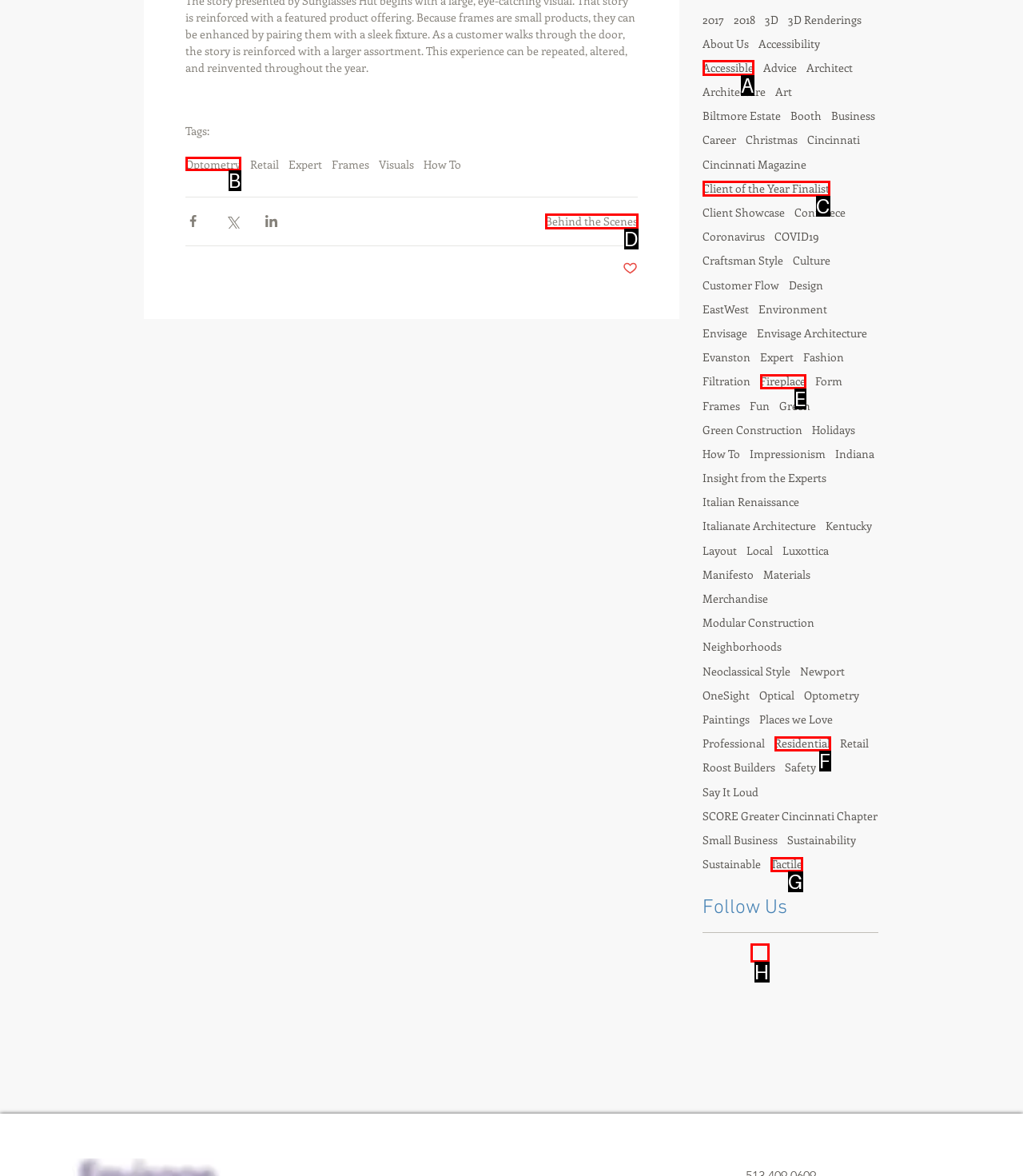Determine the option that best fits the description: aria-label="Google+ Basic Square"
Reply with the letter of the correct option directly.

H